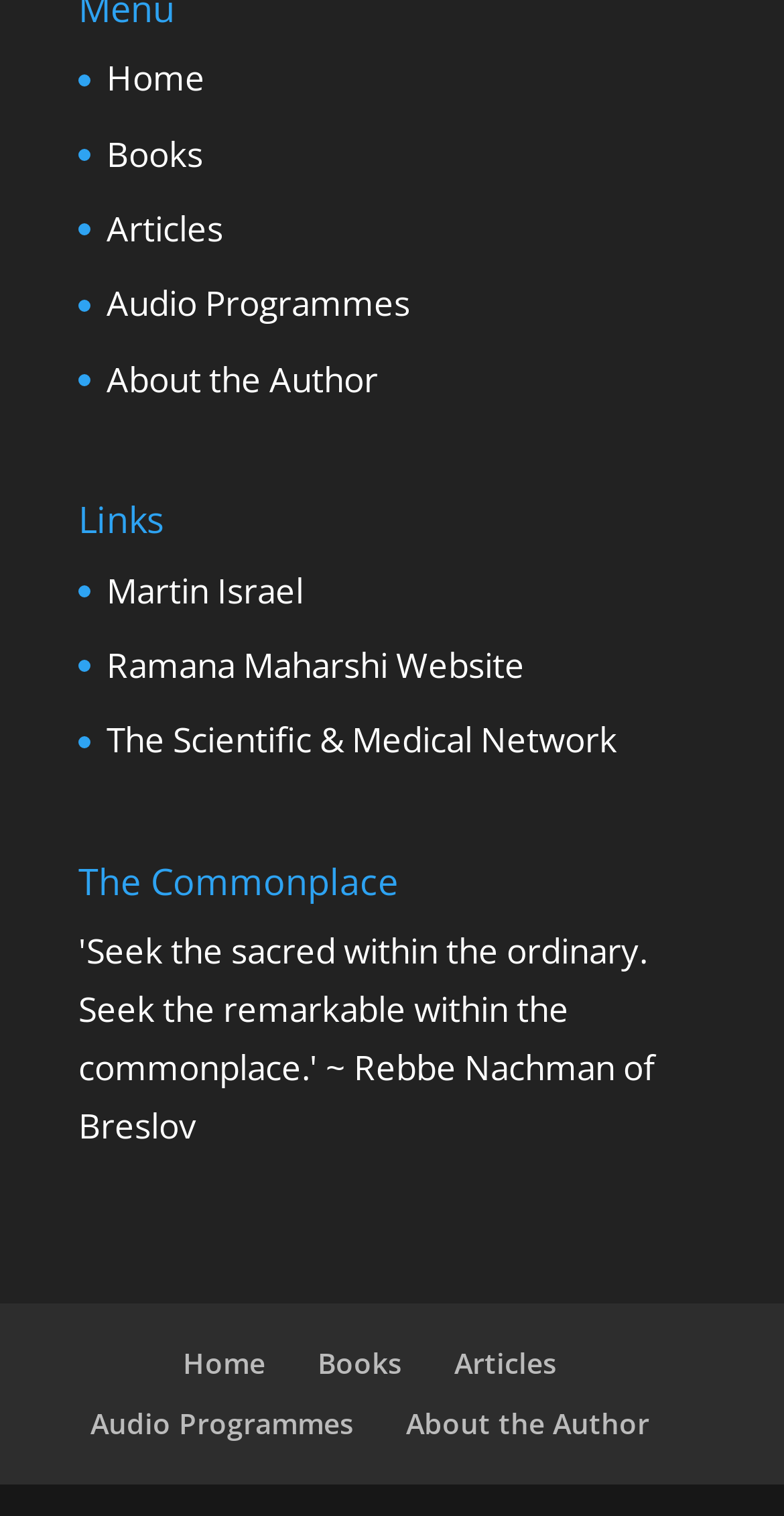Identify the bounding box coordinates for the UI element described by the following text: "The Scientific & Medical Network". Provide the coordinates as four float numbers between 0 and 1, in the format [left, top, right, bottom].

[0.136, 0.473, 0.787, 0.503]